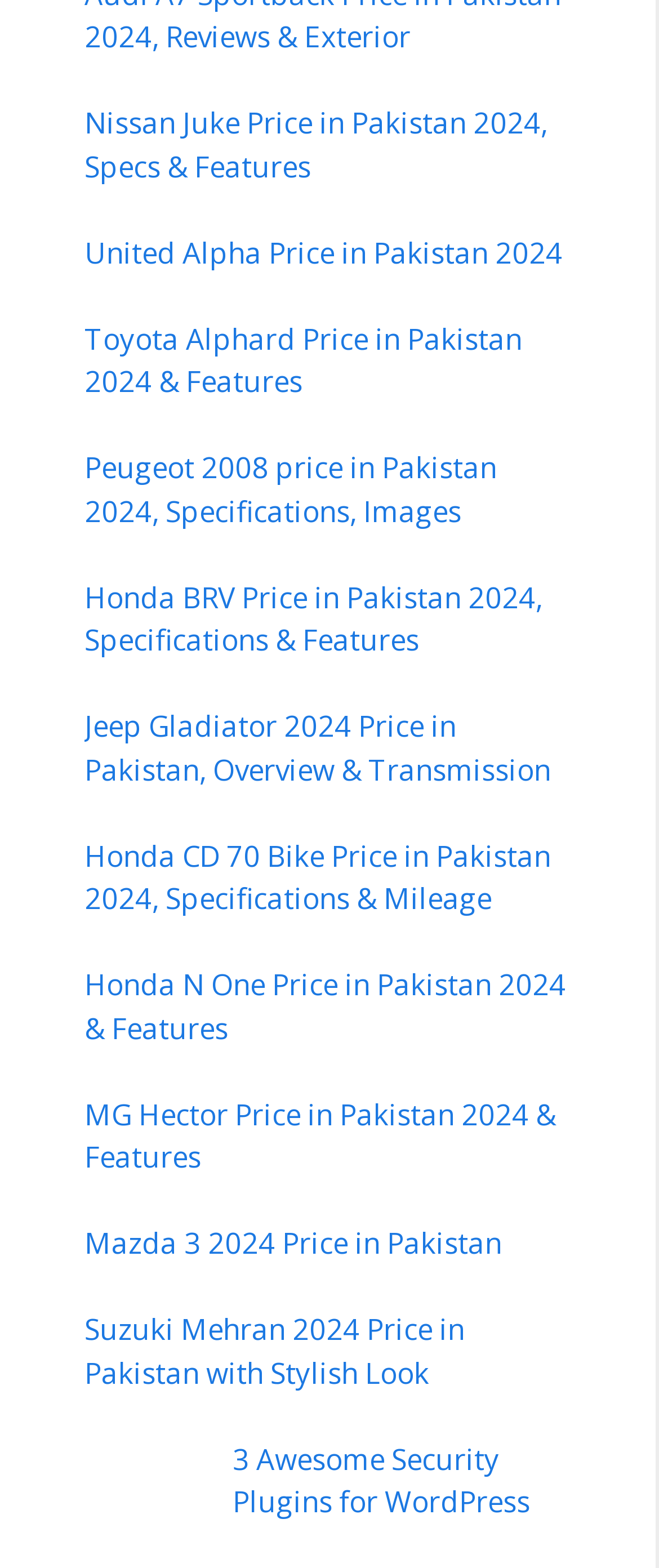What is the last item on the list?
Please ensure your answer to the question is detailed and covers all necessary aspects.

The last link on the webpage is 'Suzuki Mehran 2024 Price in Pakistan with Stylish Look', which indicates that the last item on the list is Suzuki Mehran 2024.